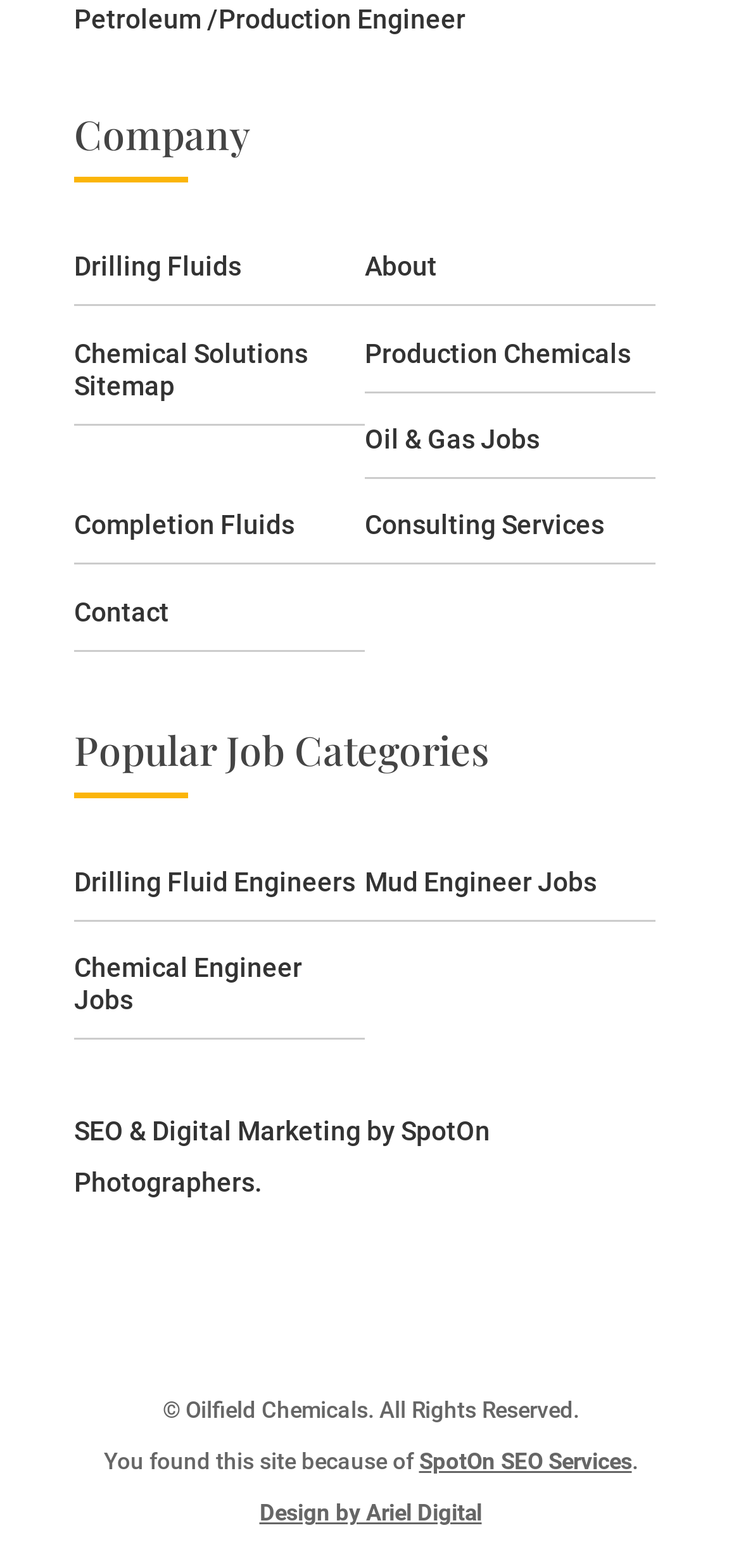Could you find the bounding box coordinates of the clickable area to complete this instruction: "Click on Petroleum / Production Engineer"?

[0.1, 0.003, 0.628, 0.022]